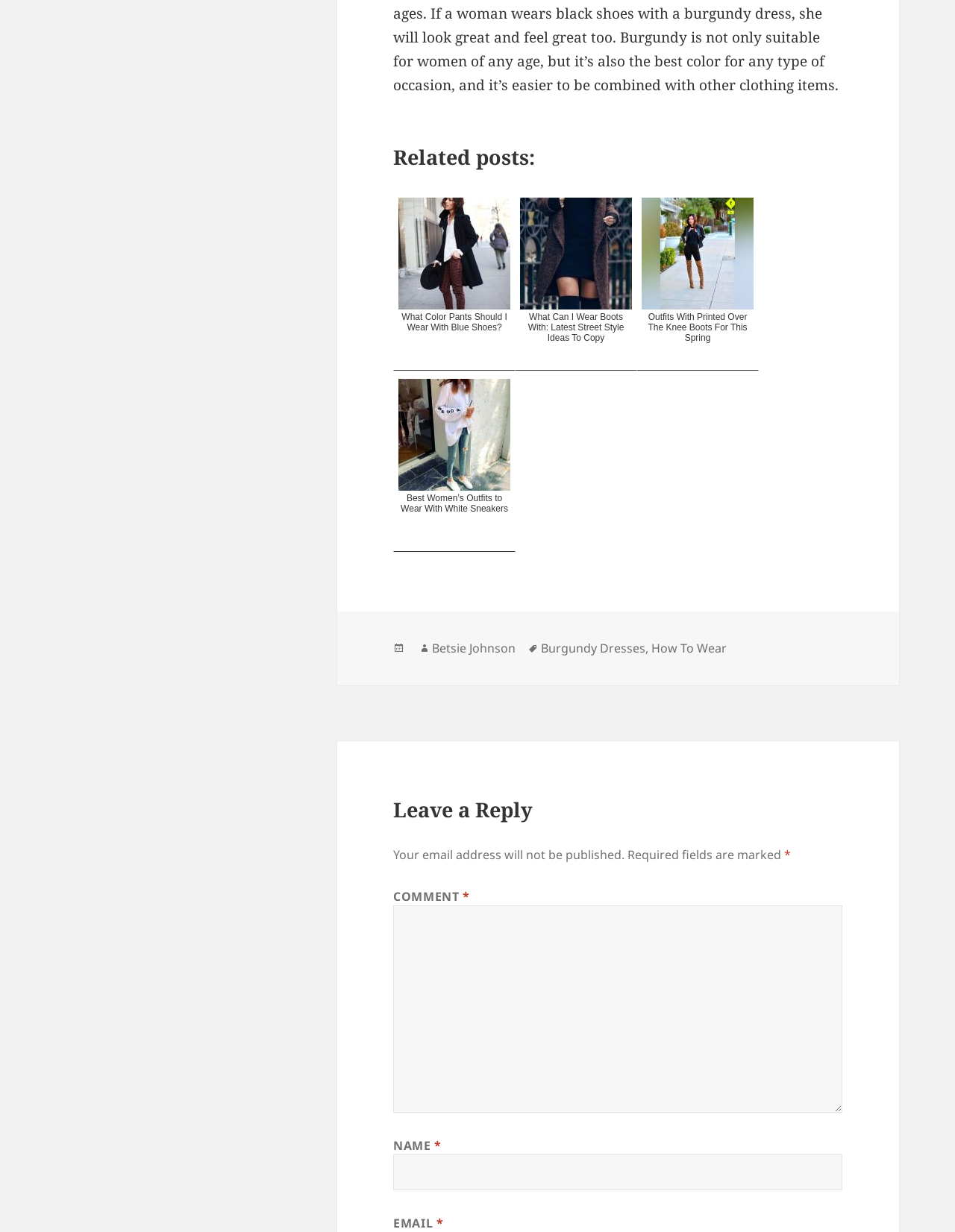With reference to the screenshot, provide a detailed response to the question below:
How many fields are required to leave a reply?

I counted the number of required fields in the 'Leave a Reply' section, and there are three: 'COMMENT', 'NAME', and 'EMAIL'.